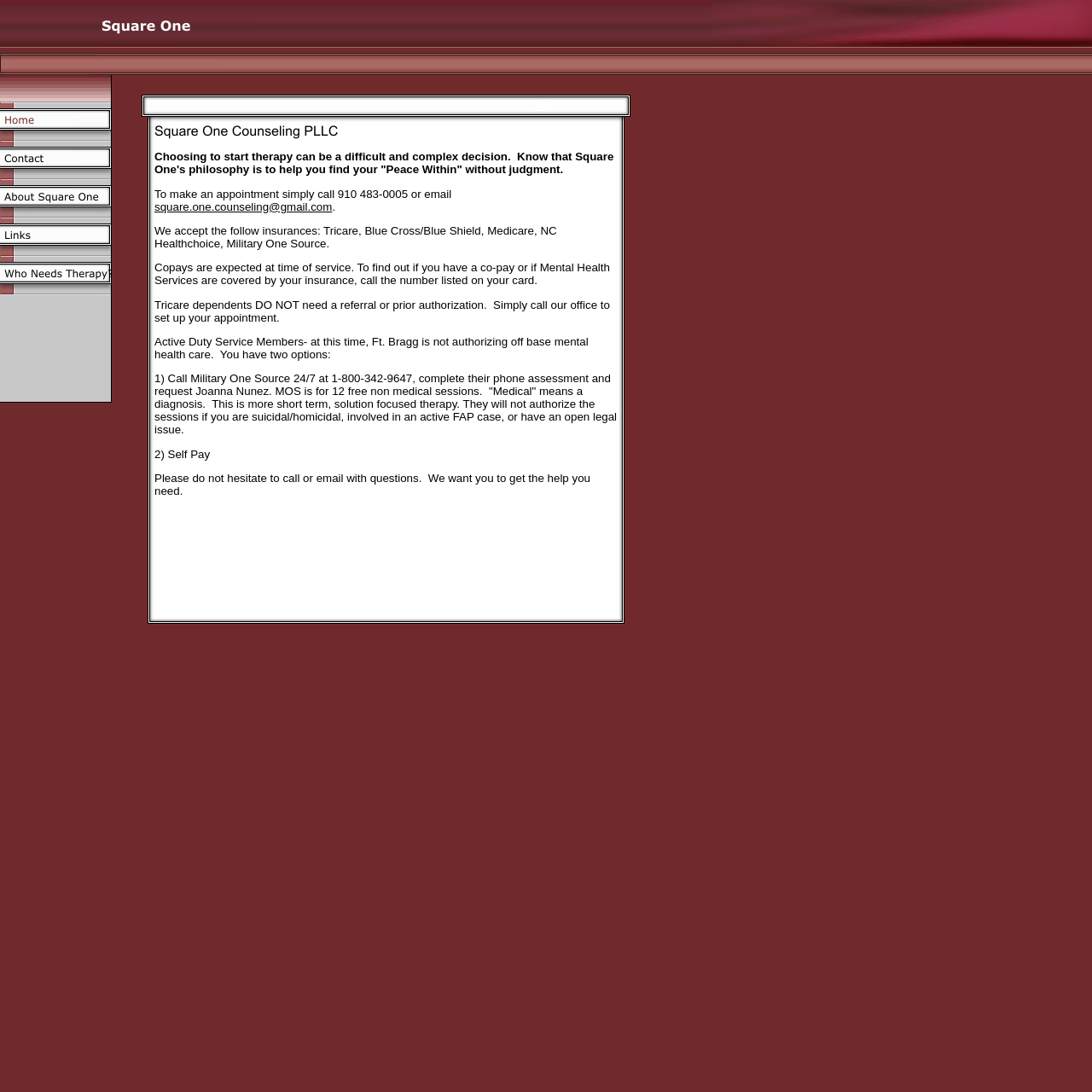Kindly respond to the following question with a single word or a brief phrase: 
What insurances are accepted by Square One?

Tricare, Blue Cross/Blue Shield, Medicare, NC Healthchoice, Military One Source